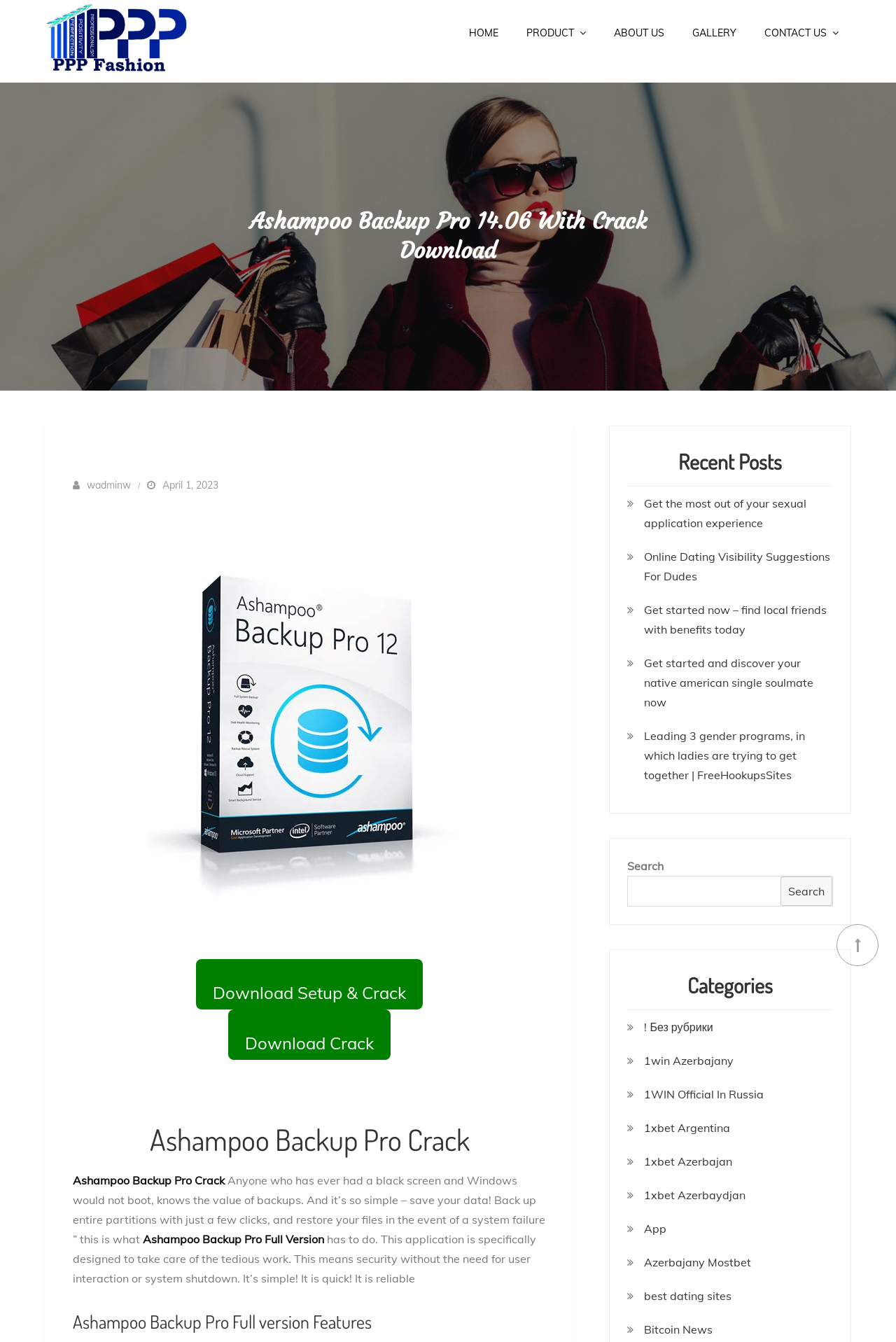Pinpoint the bounding box coordinates of the area that must be clicked to complete this instruction: "Search for something".

None